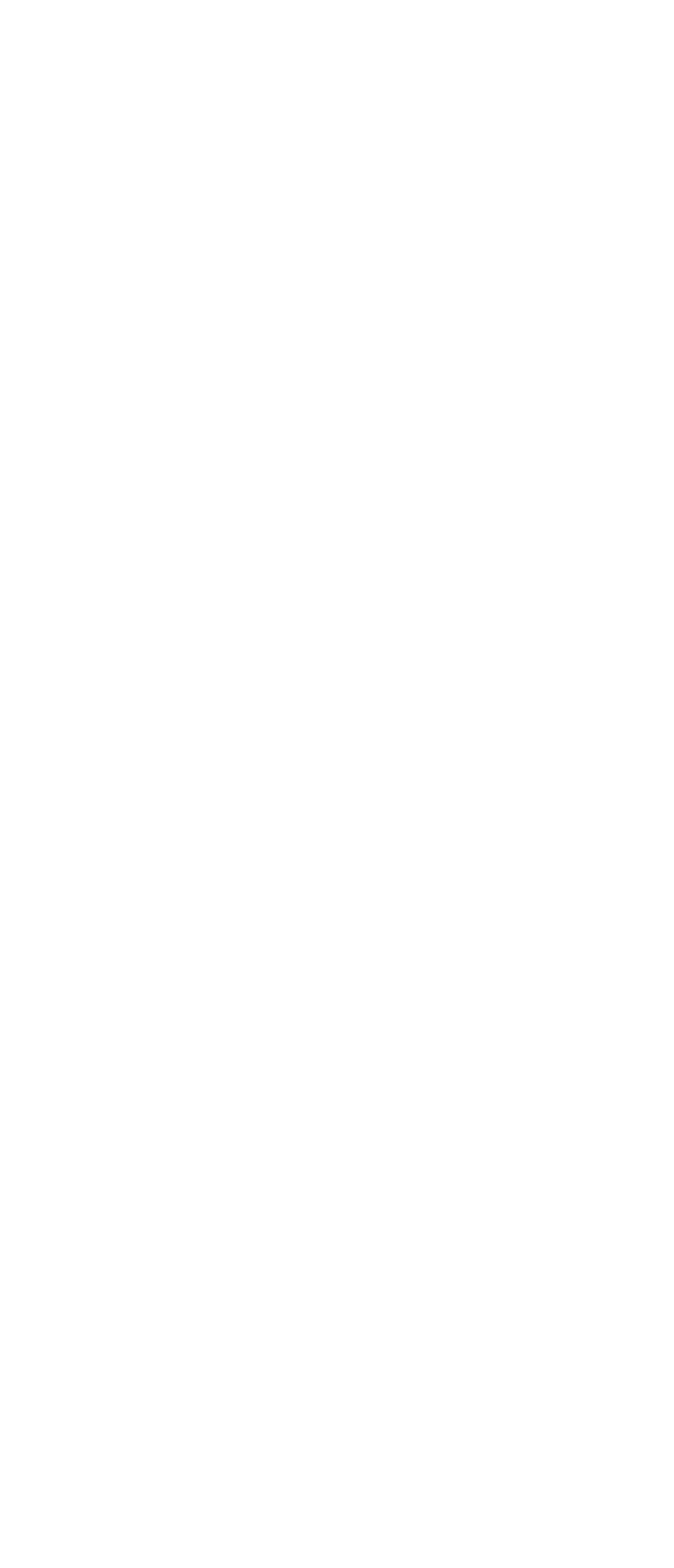Based on the element description: "", identify the UI element and provide its bounding box coordinates. Use four float numbers between 0 and 1, [left, top, right, bottom].

[0.03, 0.68, 0.112, 0.7]